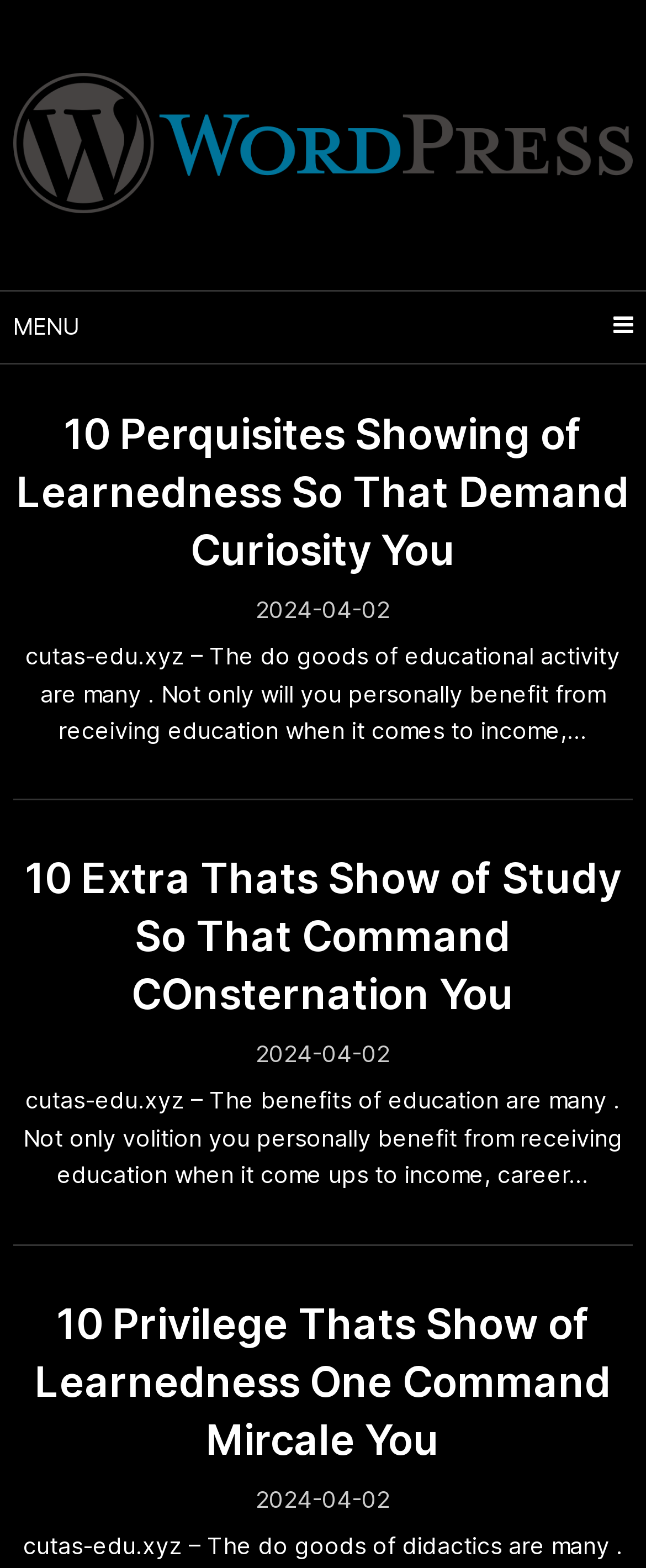Give a concise answer using only one word or phrase for this question:
How many articles are on this webpage?

3